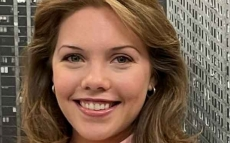Answer the following query concisely with a single word or phrase:
What is the setting of the backdrop?

Urban